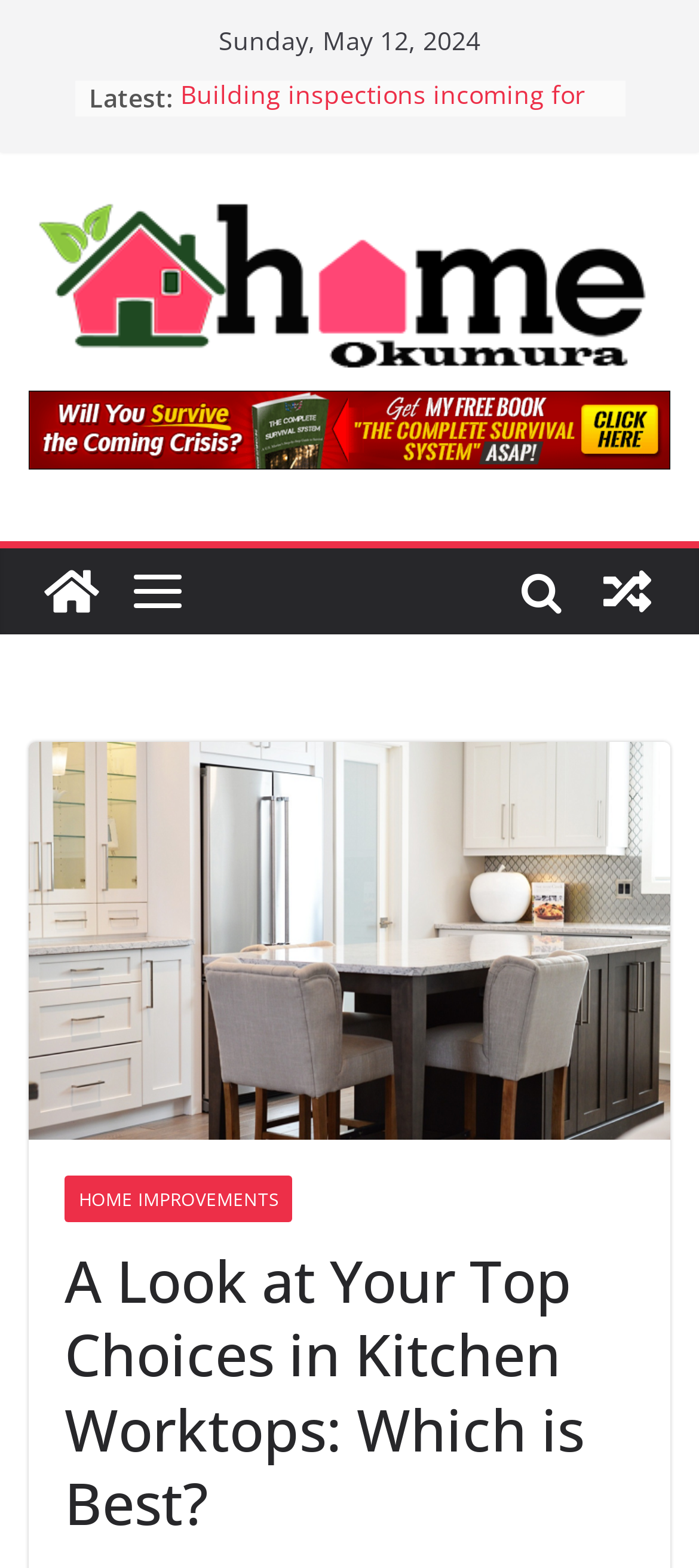Determine the bounding box coordinates of the area to click in order to meet this instruction: "Explore home improvements".

[0.092, 0.749, 0.418, 0.779]